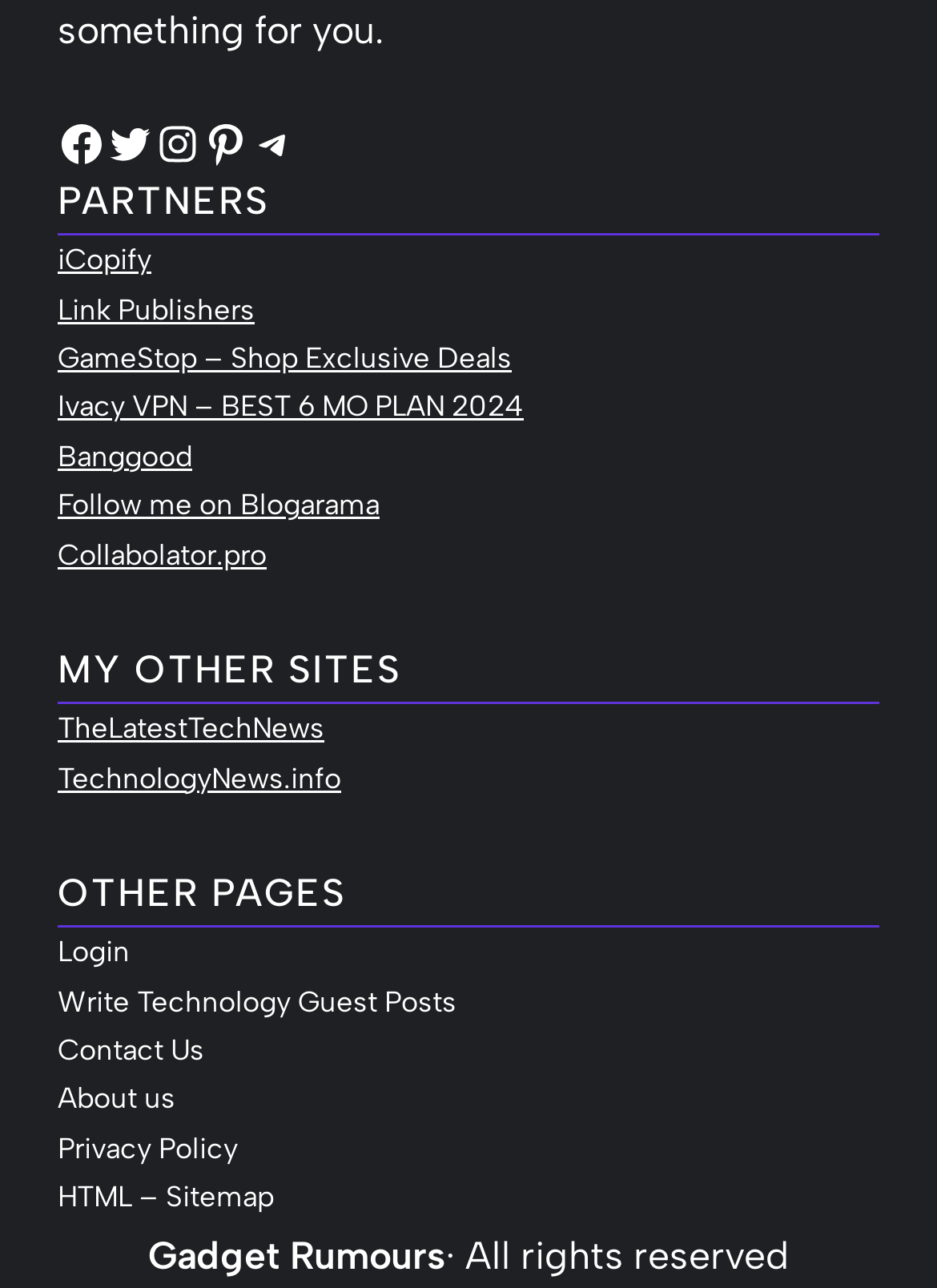Please give a concise answer to this question using a single word or phrase: 
What is the first social media platform listed?

Facebook